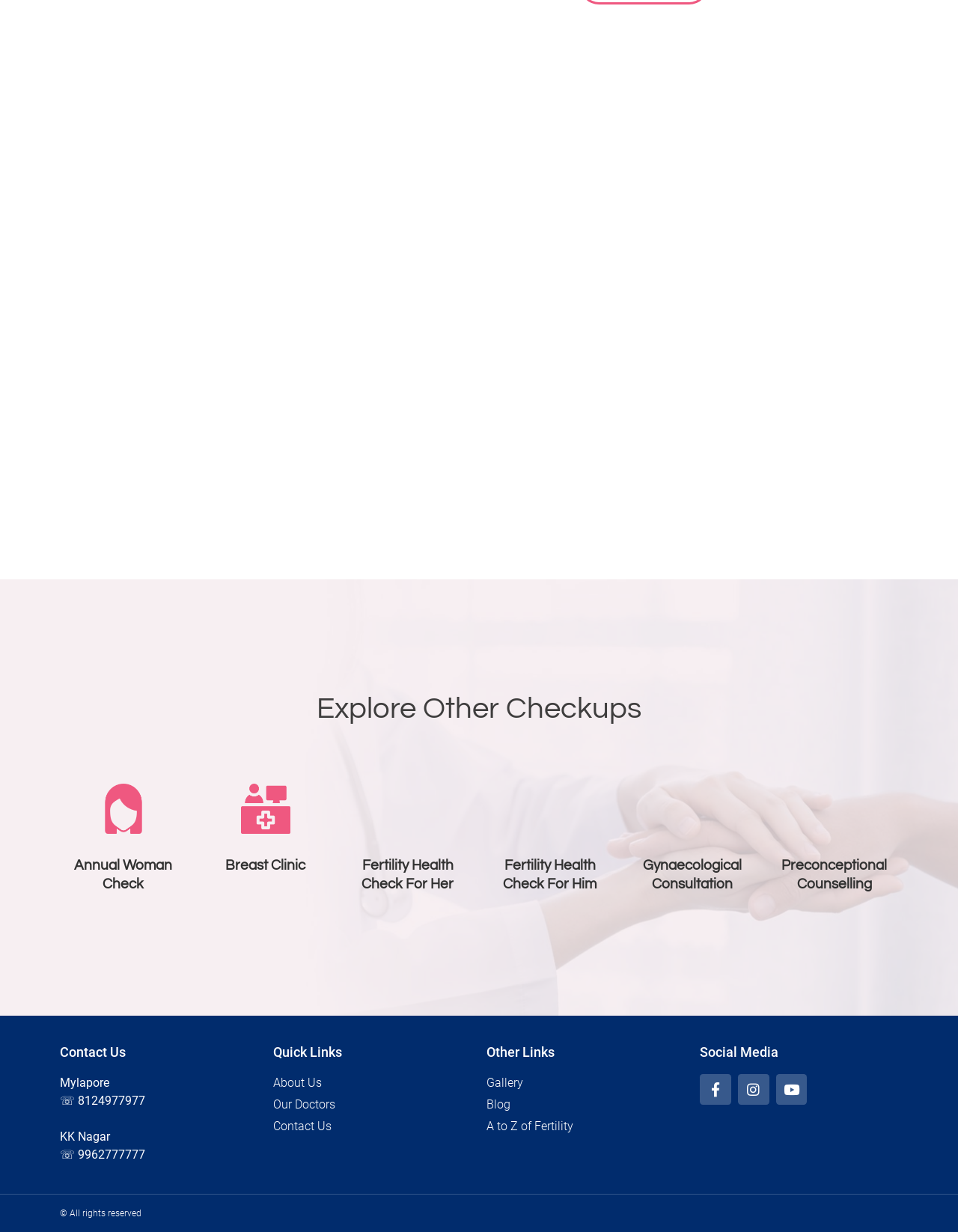Please identify the bounding box coordinates of the element that needs to be clicked to perform the following instruction: "Explore other checkups".

[0.008, 0.563, 0.992, 0.588]